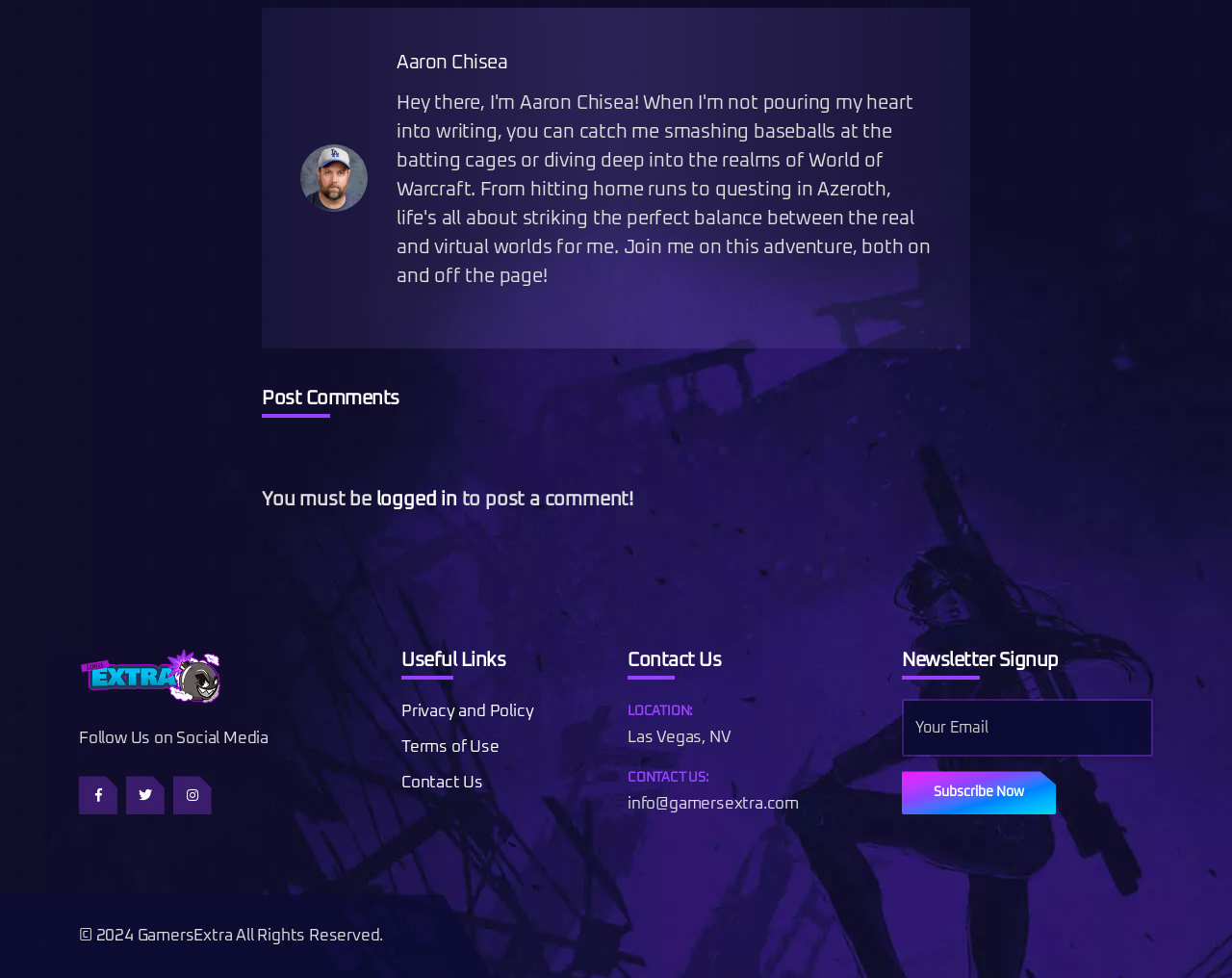Identify the bounding box coordinates of the clickable region required to complete the instruction: "Enter email in the 'Your Email' textbox". The coordinates should be given as four float numbers within the range of 0 and 1, i.e., [left, top, right, bottom].

[0.732, 0.715, 0.936, 0.774]